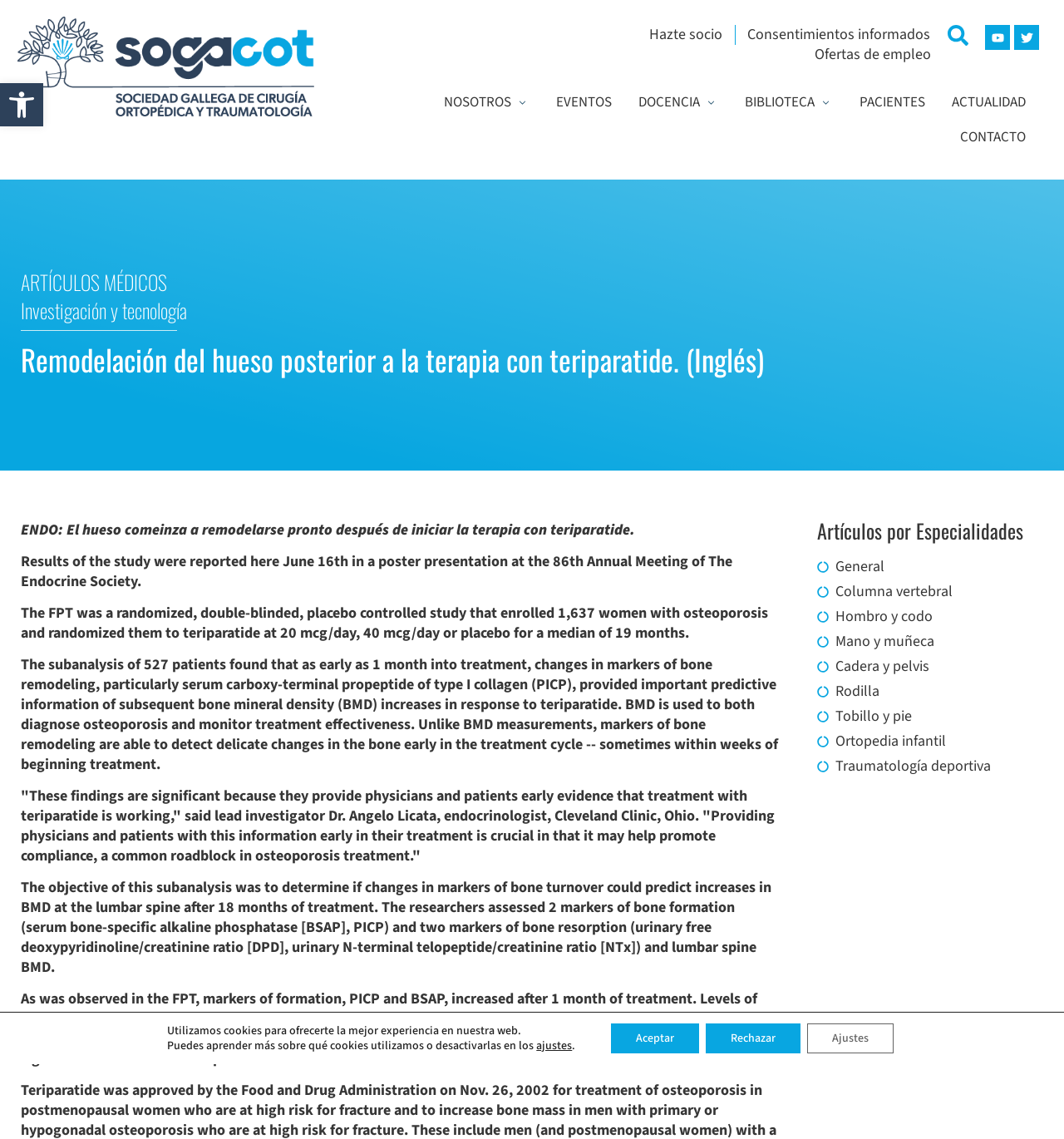Select the bounding box coordinates of the element I need to click to carry out the following instruction: "Go to the Youtube page".

[0.926, 0.022, 0.949, 0.044]